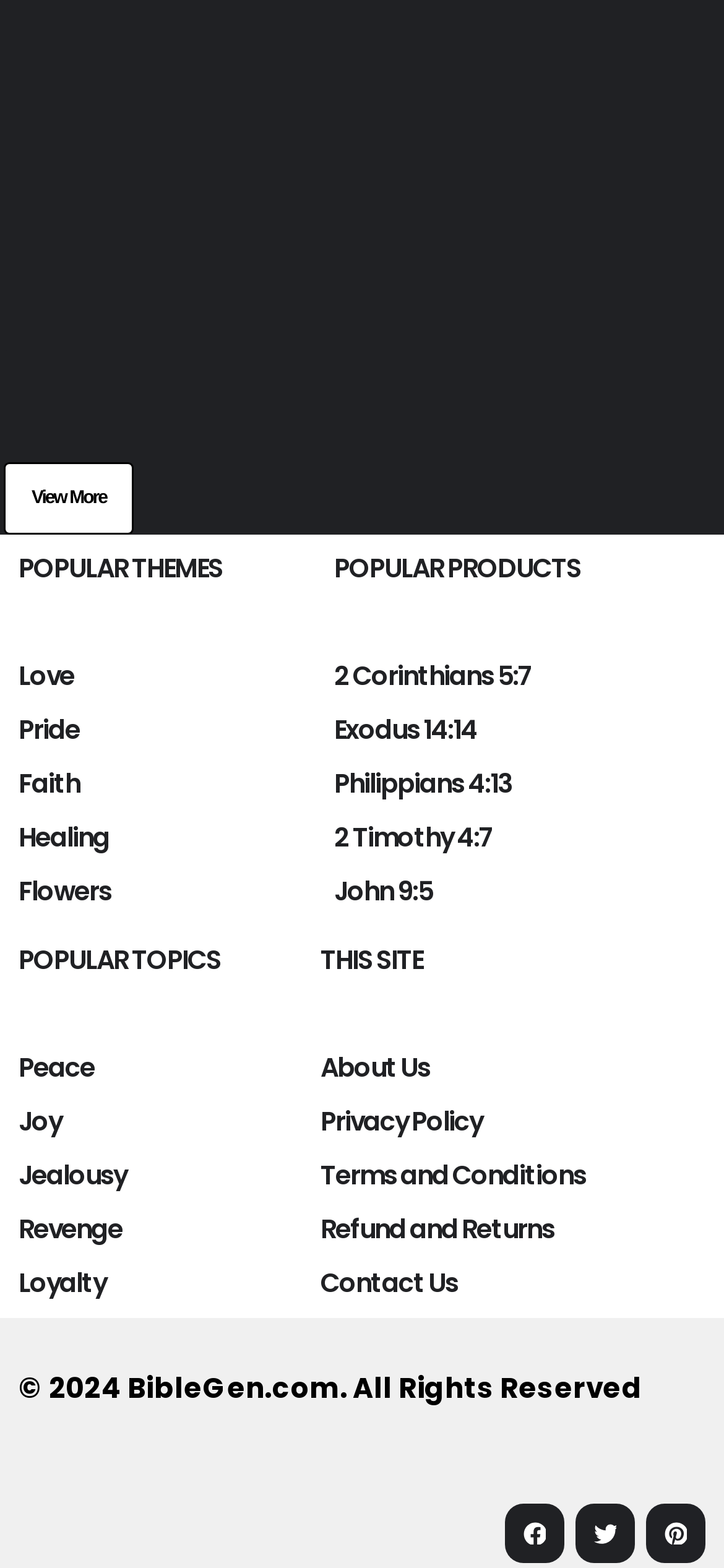Please determine the bounding box coordinates of the element to click in order to execute the following instruction: "Contact Us". The coordinates should be four float numbers between 0 and 1, specified as [left, top, right, bottom].

[0.443, 0.809, 0.876, 0.829]